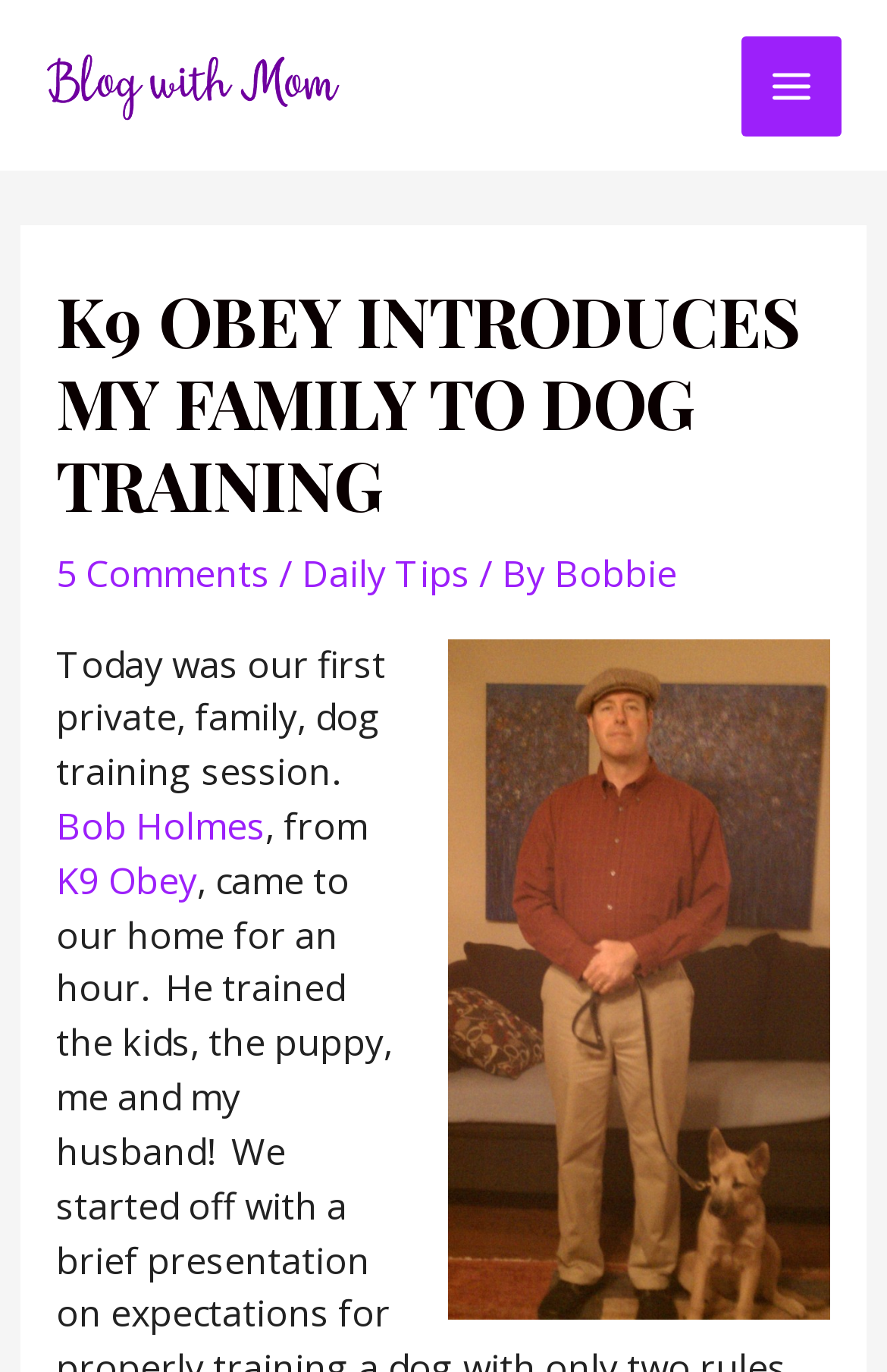Based on the image, please elaborate on the answer to the following question:
What is the name of the author?

I found a link labeled 'Bobbie' on the webpage, which is likely to be the name of the author.